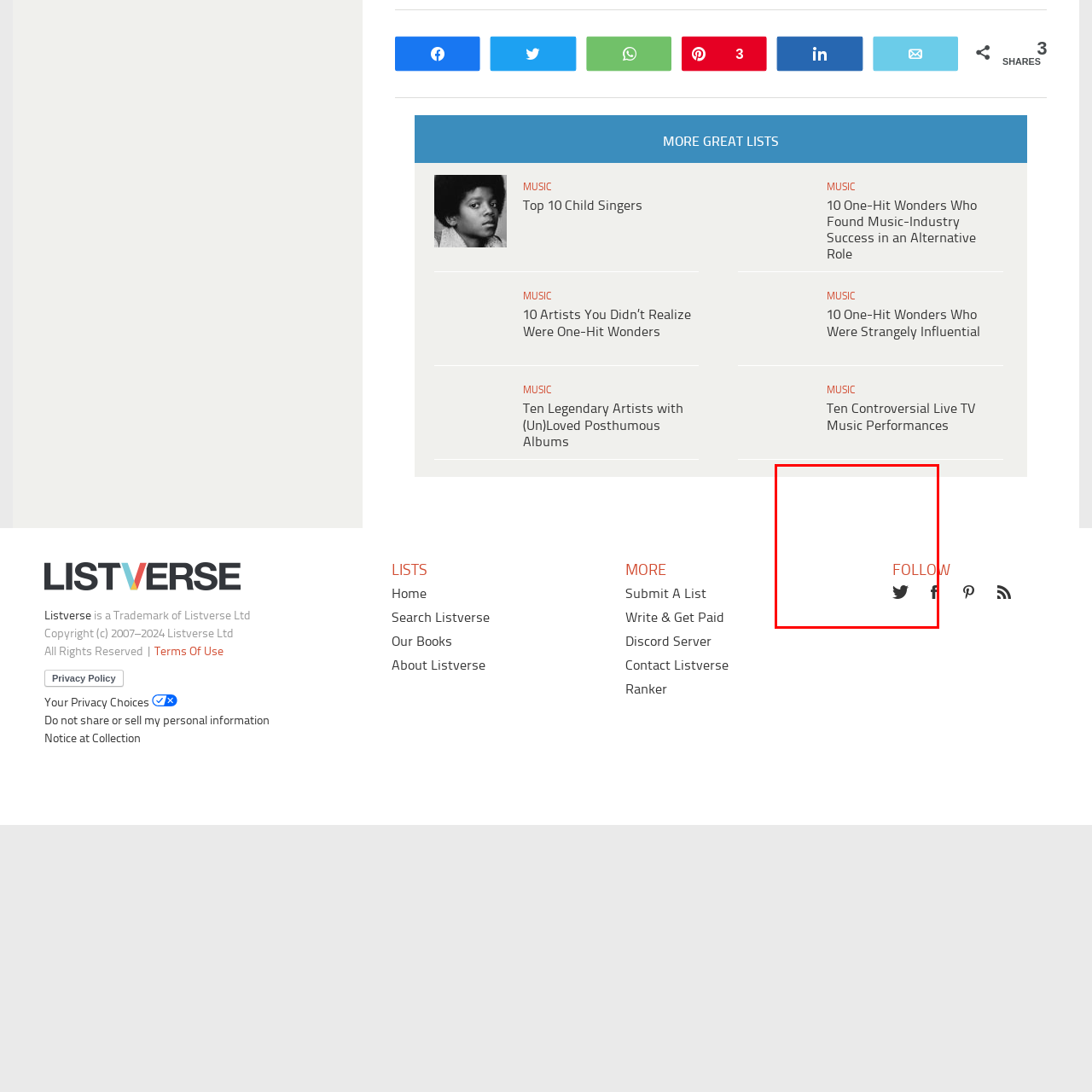Give a detailed narrative of the image enclosed by the red box.

The image appears to be associated with a link titled "Ten Beautiful Natural Wonders That No Longer Exist." This content likely presents a list exploring magnificent natural sites that have been lost due to various factors such as environmental changes, human activity, or natural disasters. The context suggests a focus on the beauty and significance of these wonders, alongside a reflection on loss and preservation.